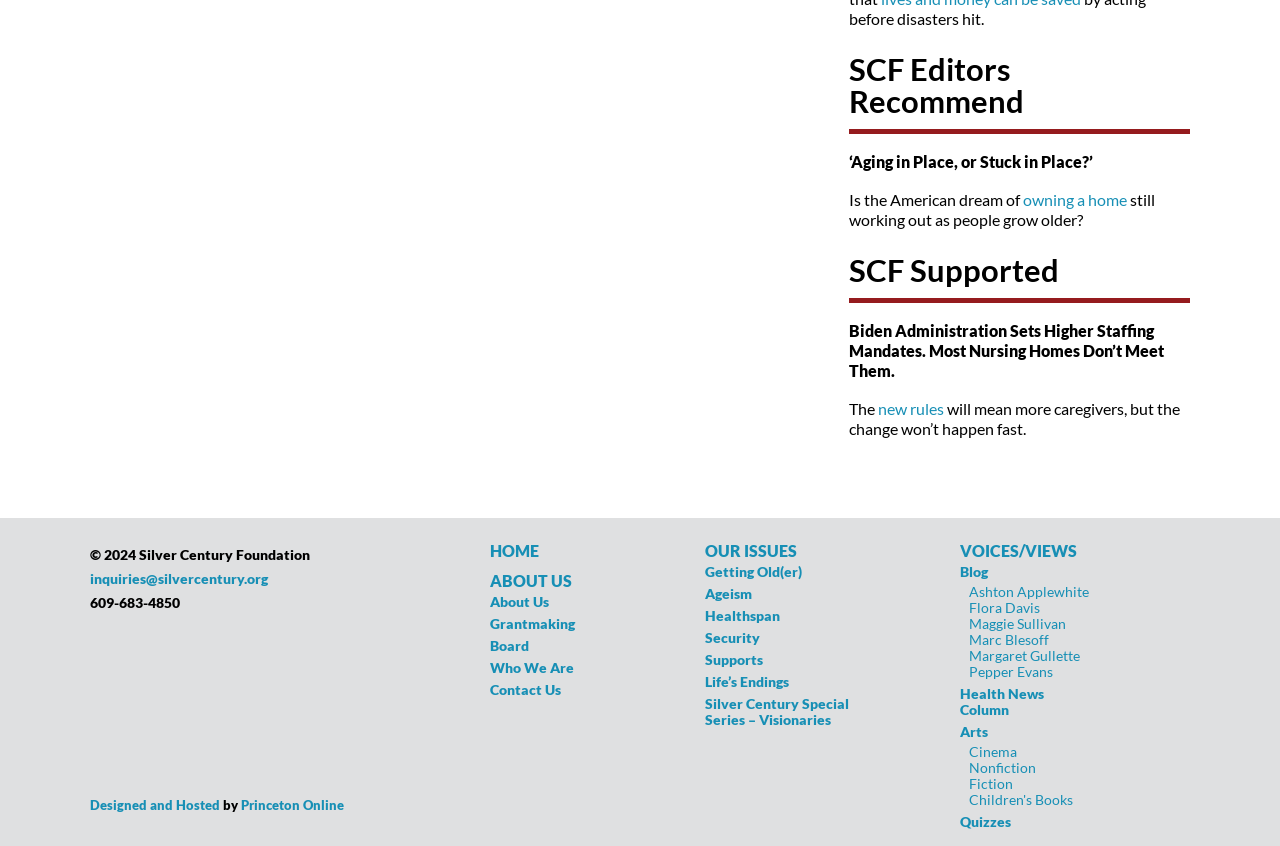Locate the bounding box coordinates of the item that should be clicked to fulfill the instruction: "Click on 'HOME'".

[0.383, 0.64, 0.421, 0.662]